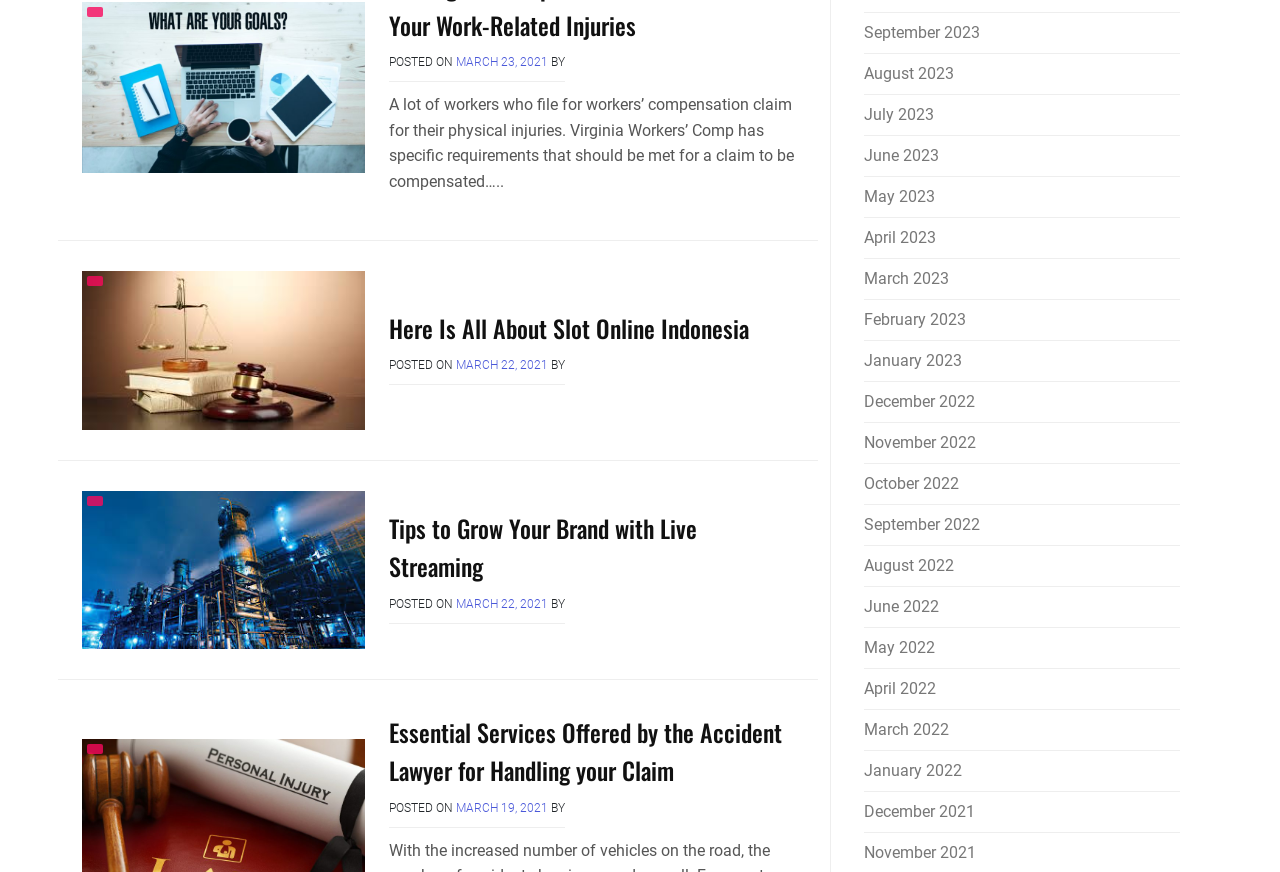Calculate the bounding box coordinates for the UI element based on the following description: "June 2023". Ensure the coordinates are four float numbers between 0 and 1, i.e., [left, top, right, bottom].

[0.675, 0.167, 0.734, 0.189]